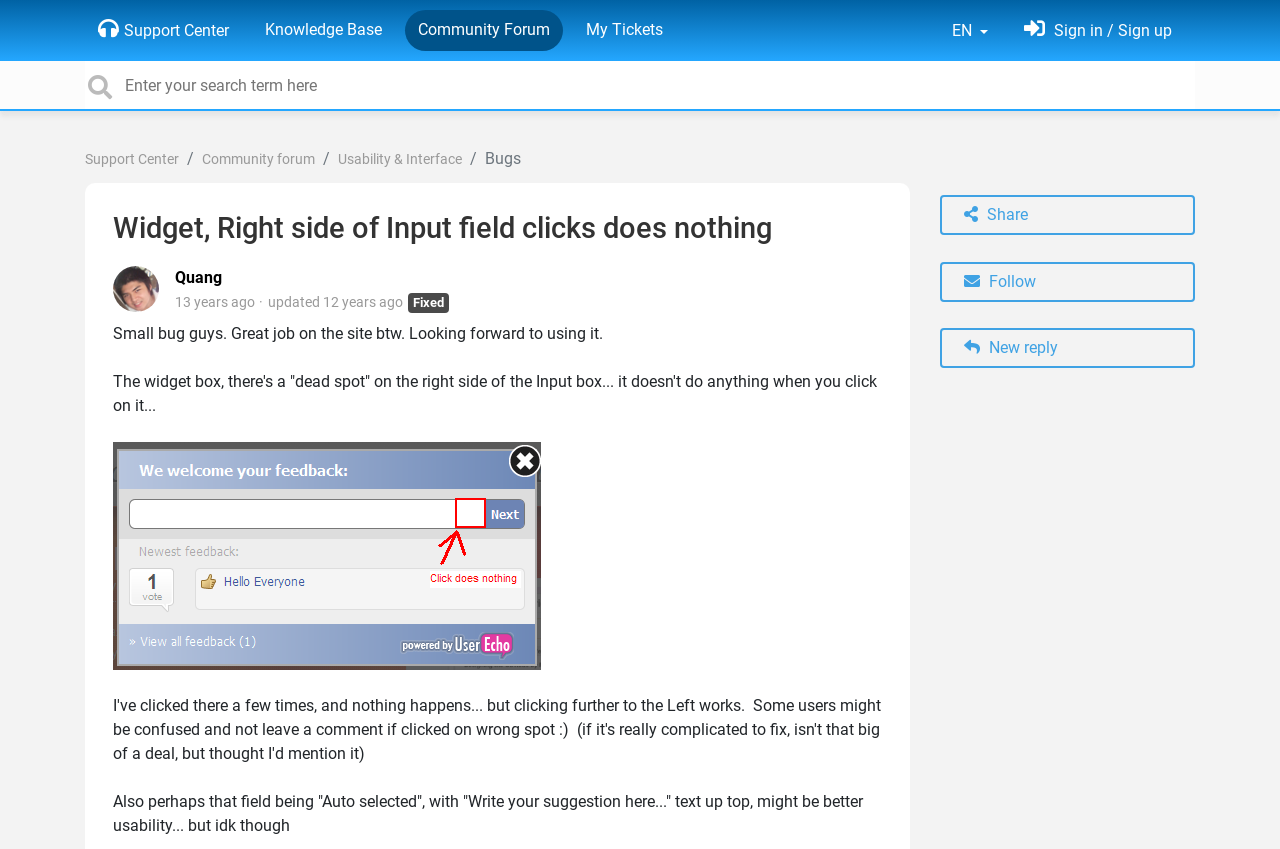What is the purpose of the textbox at the top?
Based on the image, provide a one-word or brief-phrase response.

Search